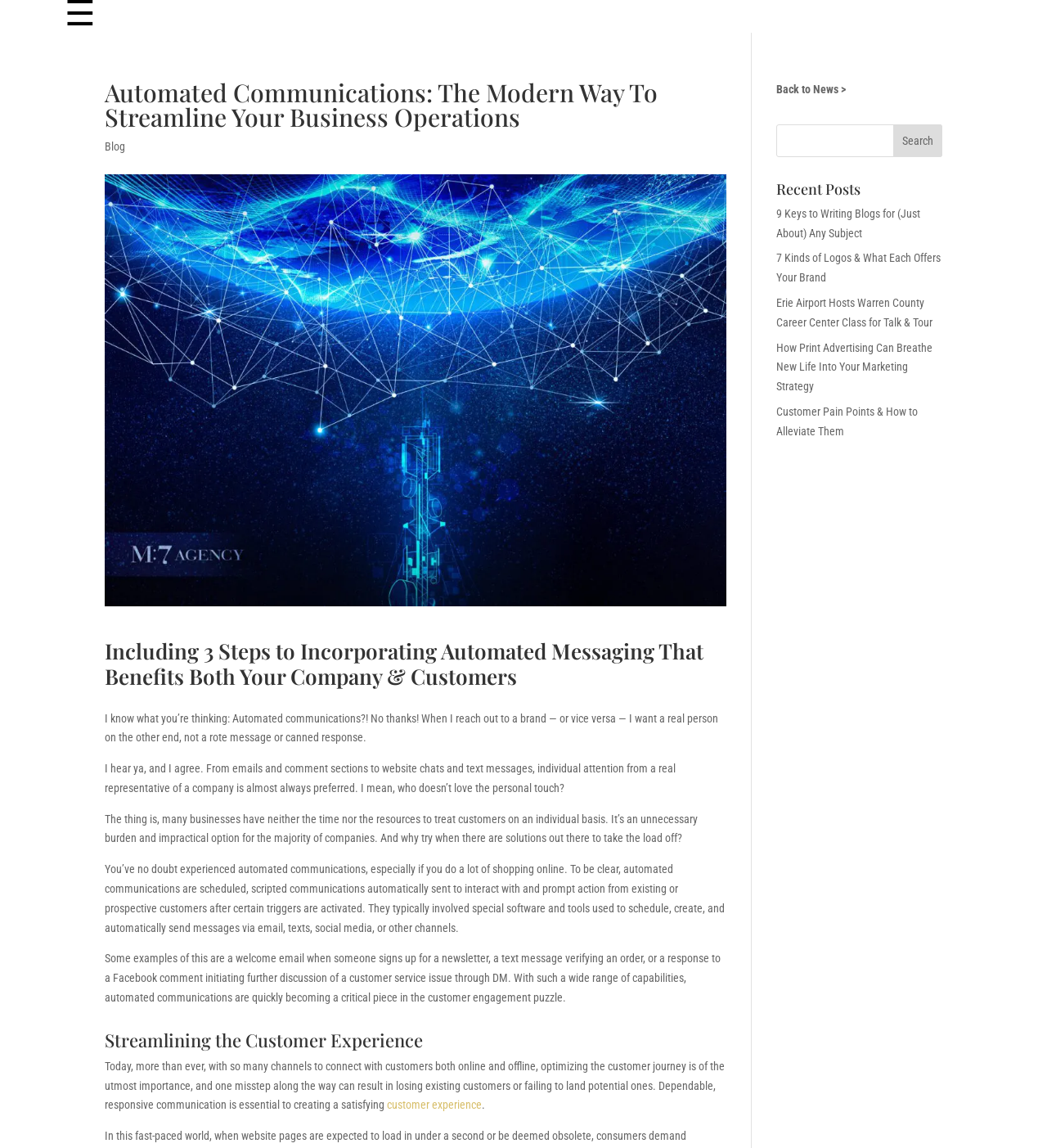Please find the bounding box coordinates of the element that must be clicked to perform the given instruction: "Click on 'Blog'". The coordinates should be four float numbers from 0 to 1, i.e., [left, top, right, bottom].

[0.1, 0.122, 0.12, 0.133]